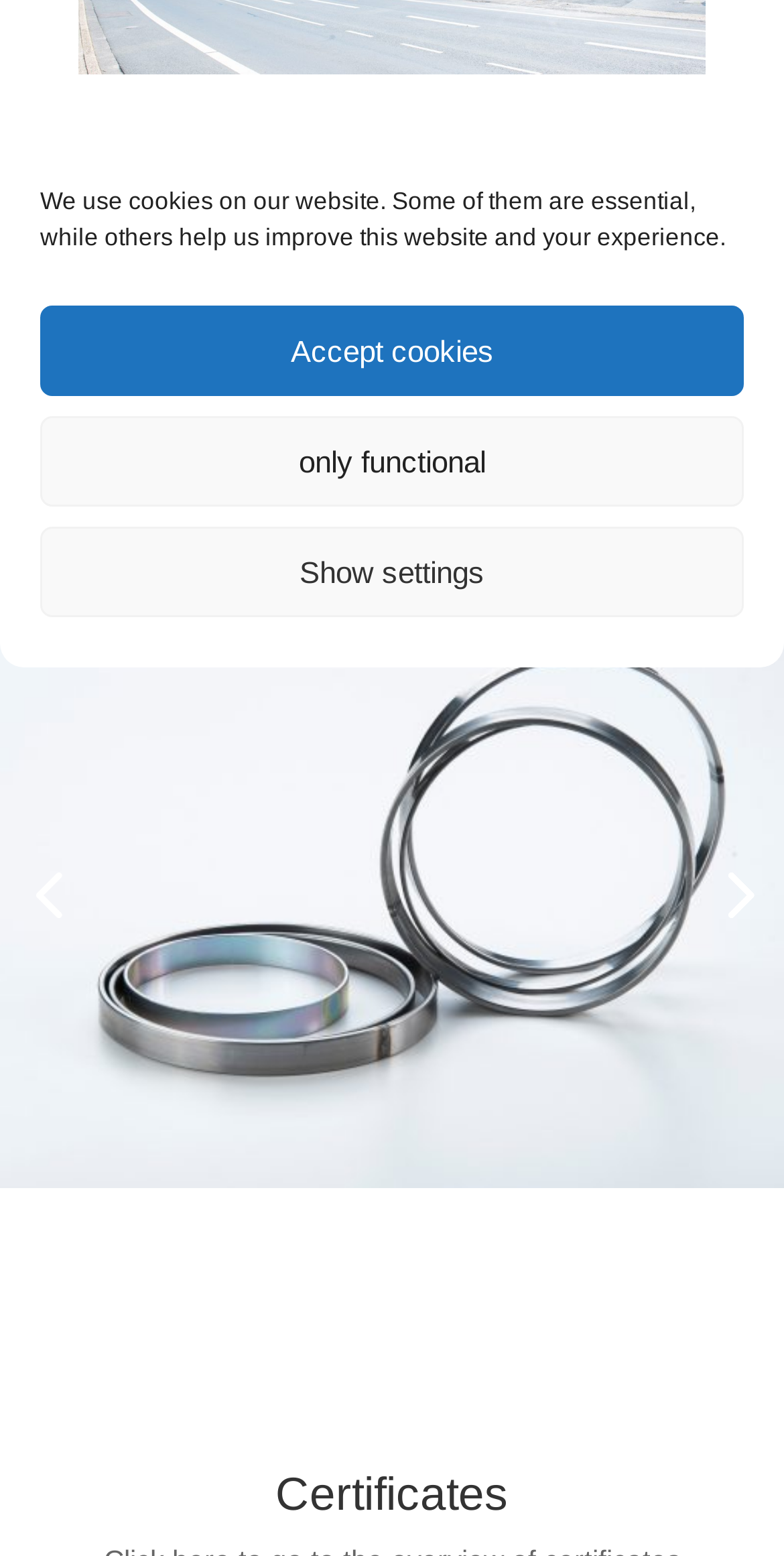Return the bounding box coordinates of the UI element that corresponds to this description: "Accept cookies". The coordinates must be given as four float numbers in the range of 0 and 1, [left, top, right, bottom].

[0.051, 0.196, 0.949, 0.255]